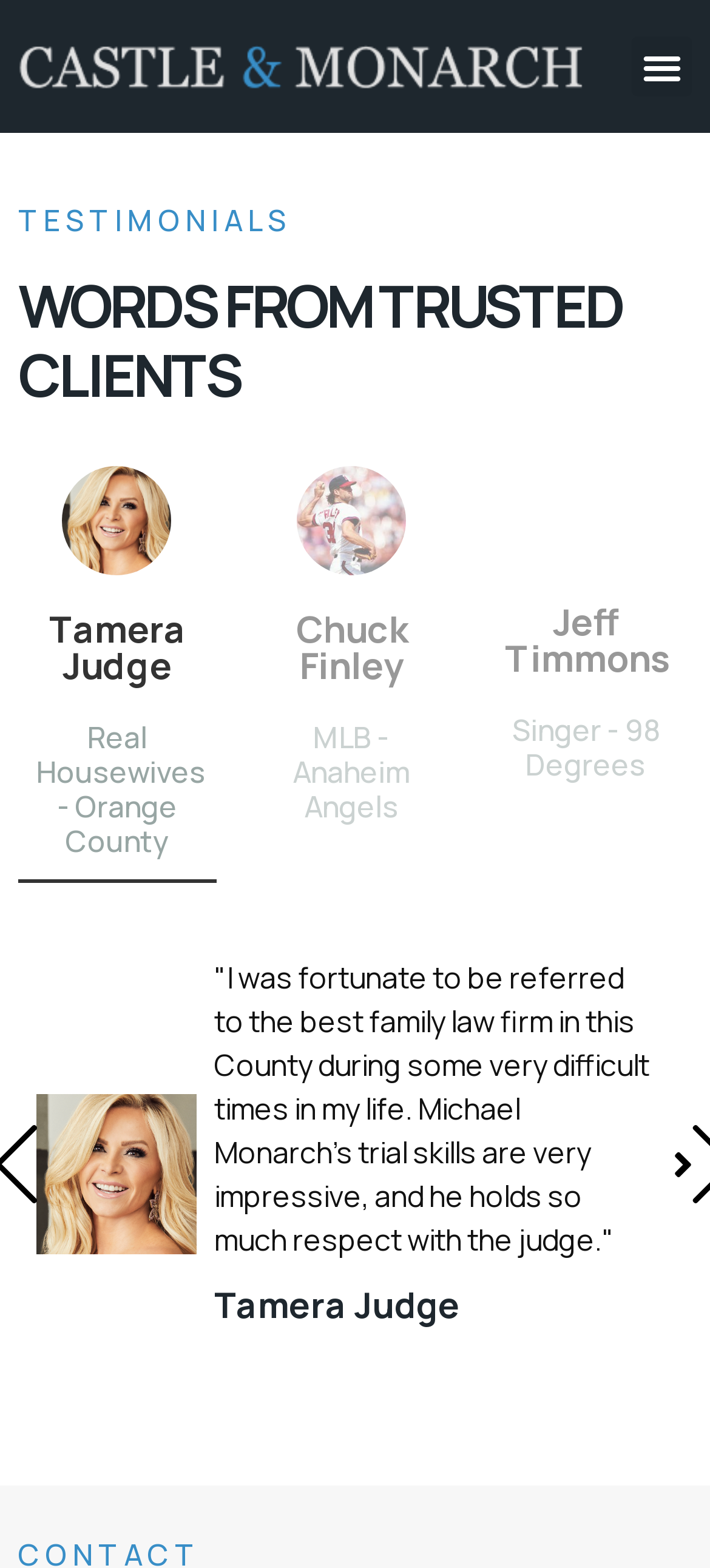Describe every aspect of the webpage in a detailed manner.

The webpage is about testimonials for Castle Monarch, a family law firm. At the top left, there is a link, and to its right, a menu toggle button. Below these elements, the main content area begins. 

The main content area is divided into sections, with headings and testimonials from trusted clients. The first heading, "TESTIMONIALS", is followed by a subheading, "WORDS FROM TRUSTED CLIENTS". 

Below these headings, there are three columns of testimonials, each with a heading containing the client's name and their profession or affiliation. For example, the first column has testimonials from Tamera Judge, a Real Housewife from Orange County, and Chuck Finley, a former MLB player from the Anaheim Angels. The second column has a testimonial from Jeff Timmons, a singer from 98 Degrees. 

Each testimonial has a quote from the client, with the client's name mentioned again below the quote. The quotes are positioned below the corresponding client's name and profession. There is also an image, likely a photo of the client, positioned above the quote.